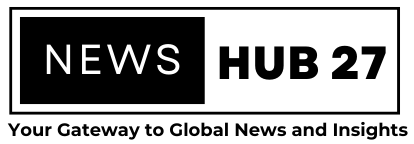What is the purpose of 'NewsHub27' according to the tagline?
Based on the screenshot, provide your answer in one word or phrase.

Delivering news coverage and insights